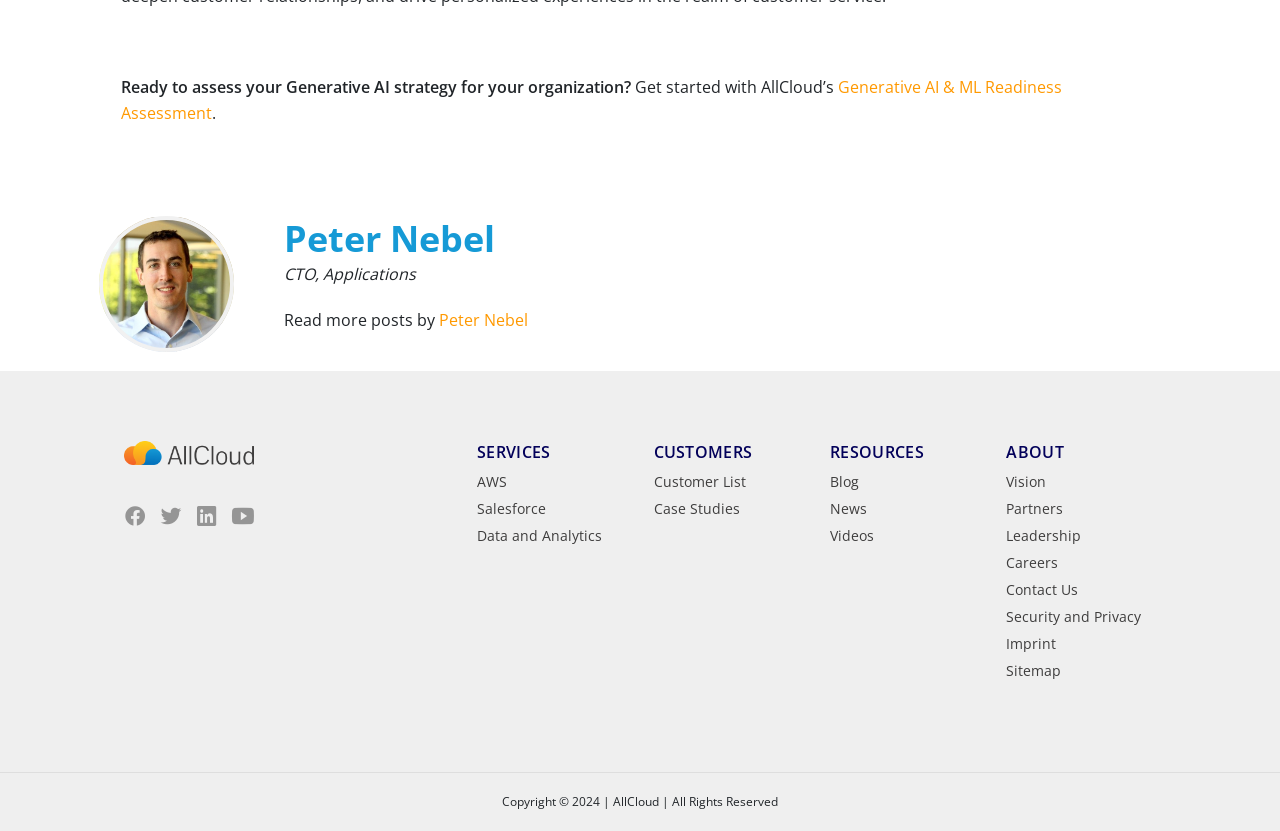What is the first link on the webpage?
Please use the image to provide a one-word or short phrase answer.

Generative AI & ML Readiness Assessment